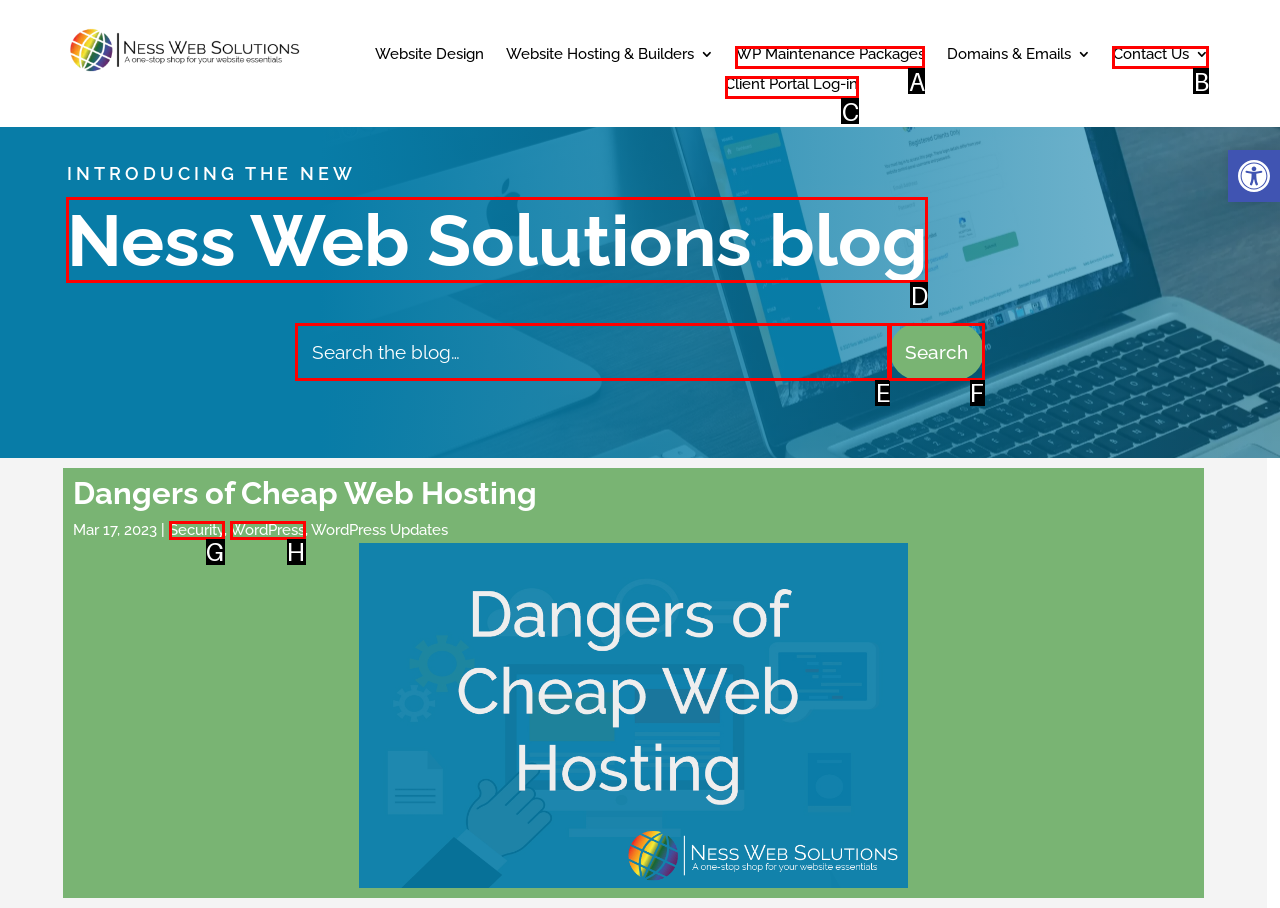Determine which option should be clicked to carry out this task: Search for a national holiday
State the letter of the correct choice from the provided options.

None